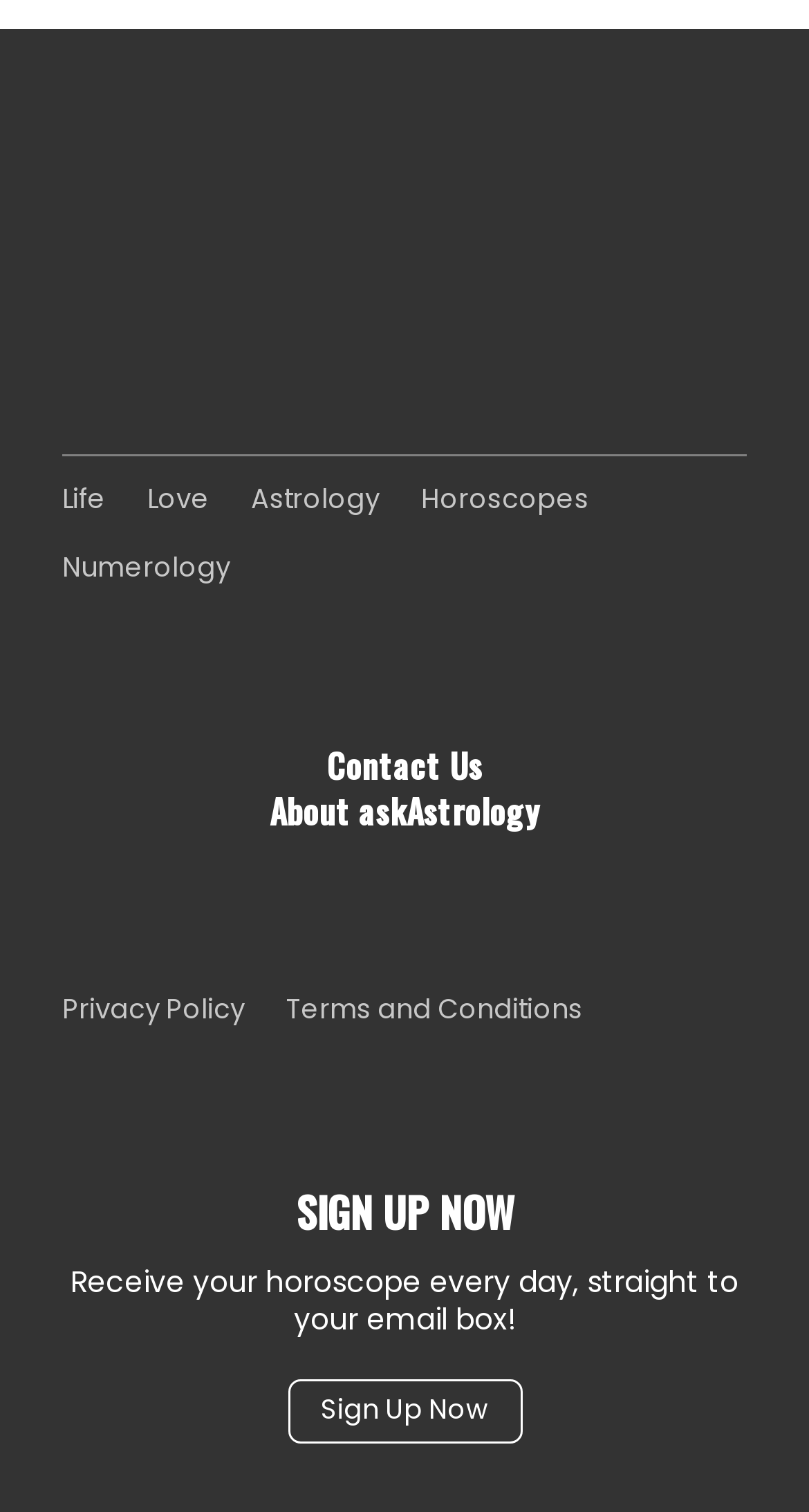Pinpoint the bounding box coordinates of the clickable area needed to execute the instruction: "Click on Ask Astrology". The coordinates should be specified as four float numbers between 0 and 1, i.e., [left, top, right, bottom].

[0.346, 0.074, 0.654, 0.28]